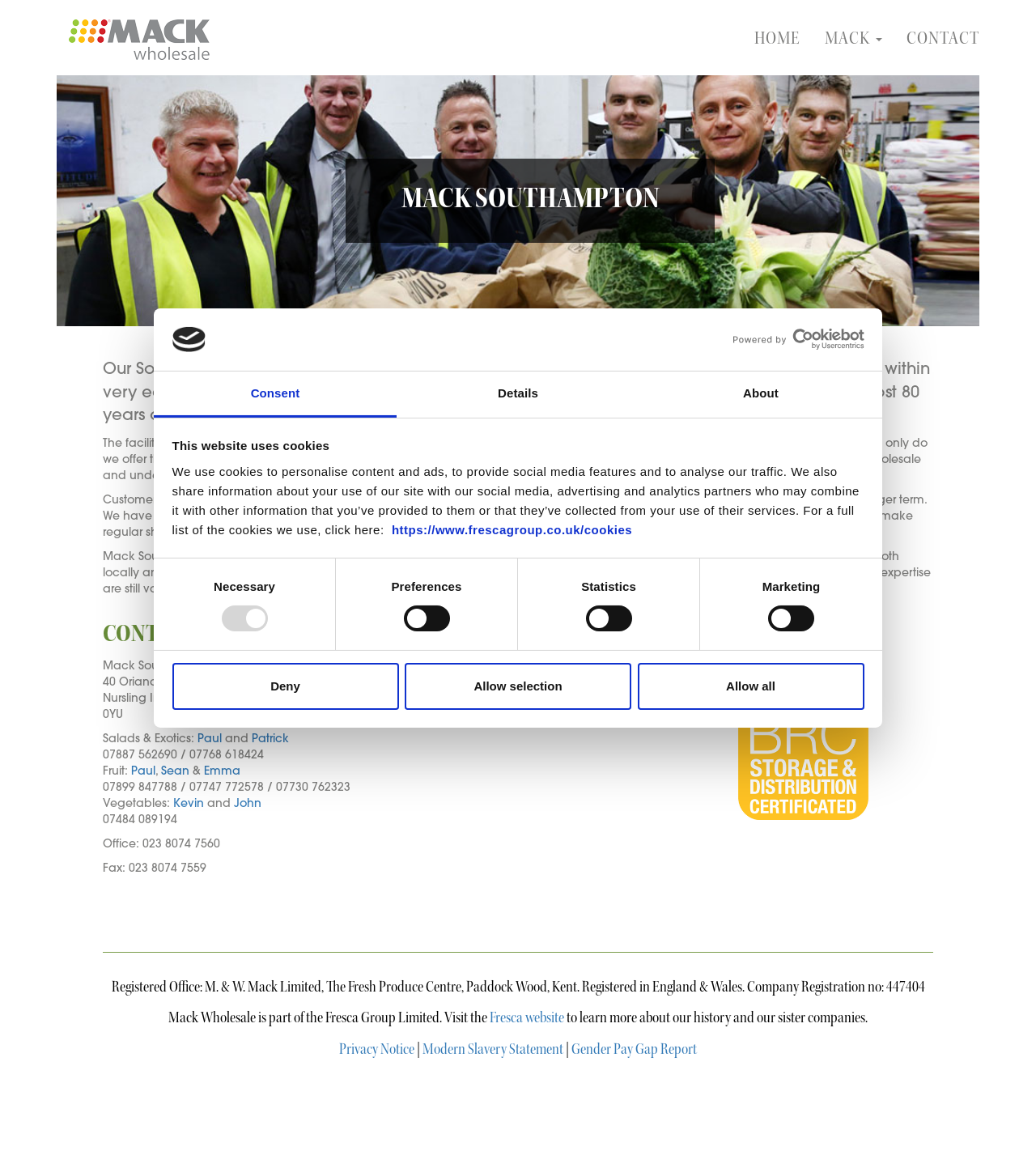Locate the bounding box coordinates of the area you need to click to fulfill this instruction: 'Click the 'HOME' link'. The coordinates must be in the form of four float numbers ranging from 0 to 1: [left, top, right, bottom].

[0.716, 0.017, 0.784, 0.051]